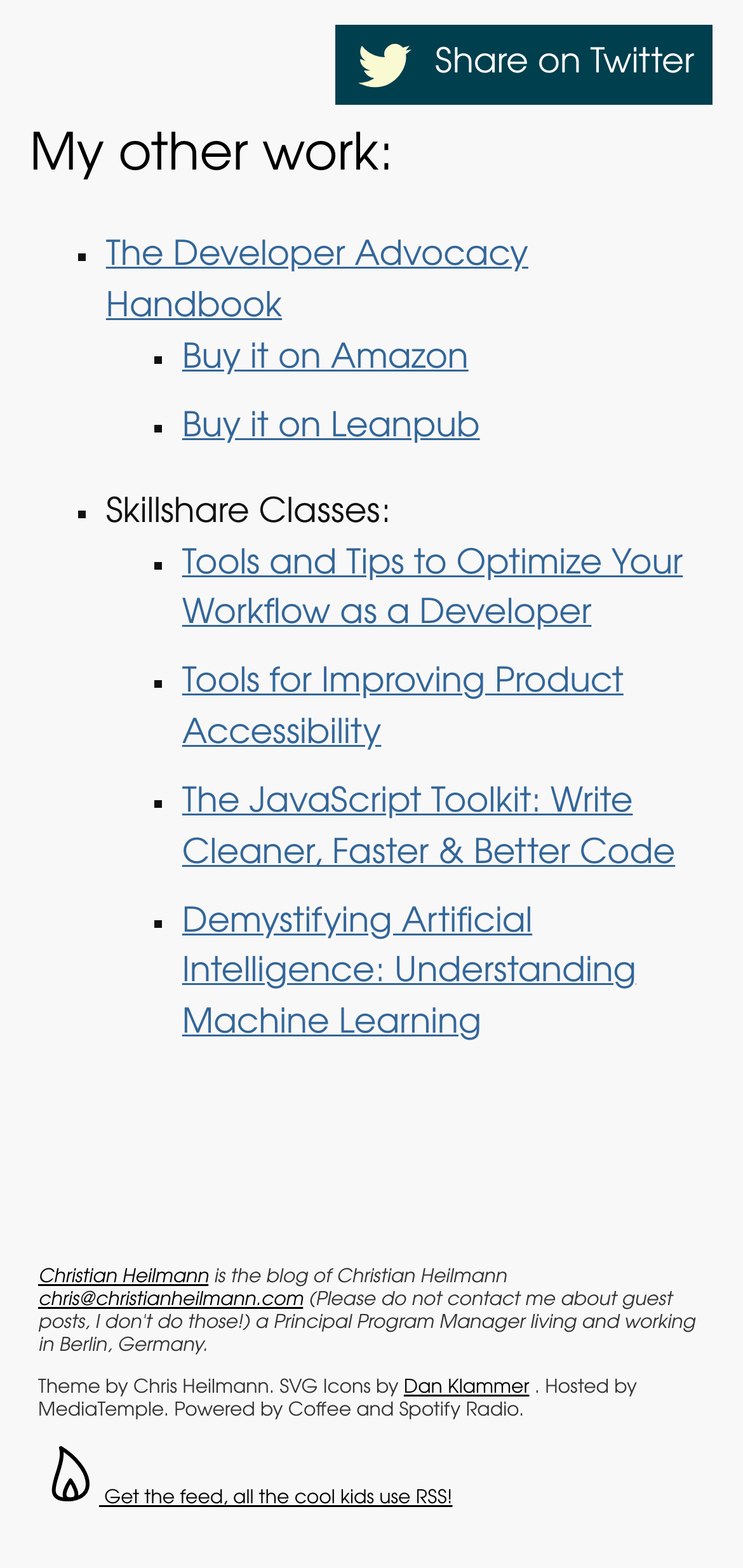Based on the image, please respond to the question with as much detail as possible:
Where is the author based?

I found the author's location by reading the text 'living and working in Berlin, Germany' in the footer section of the webpage.